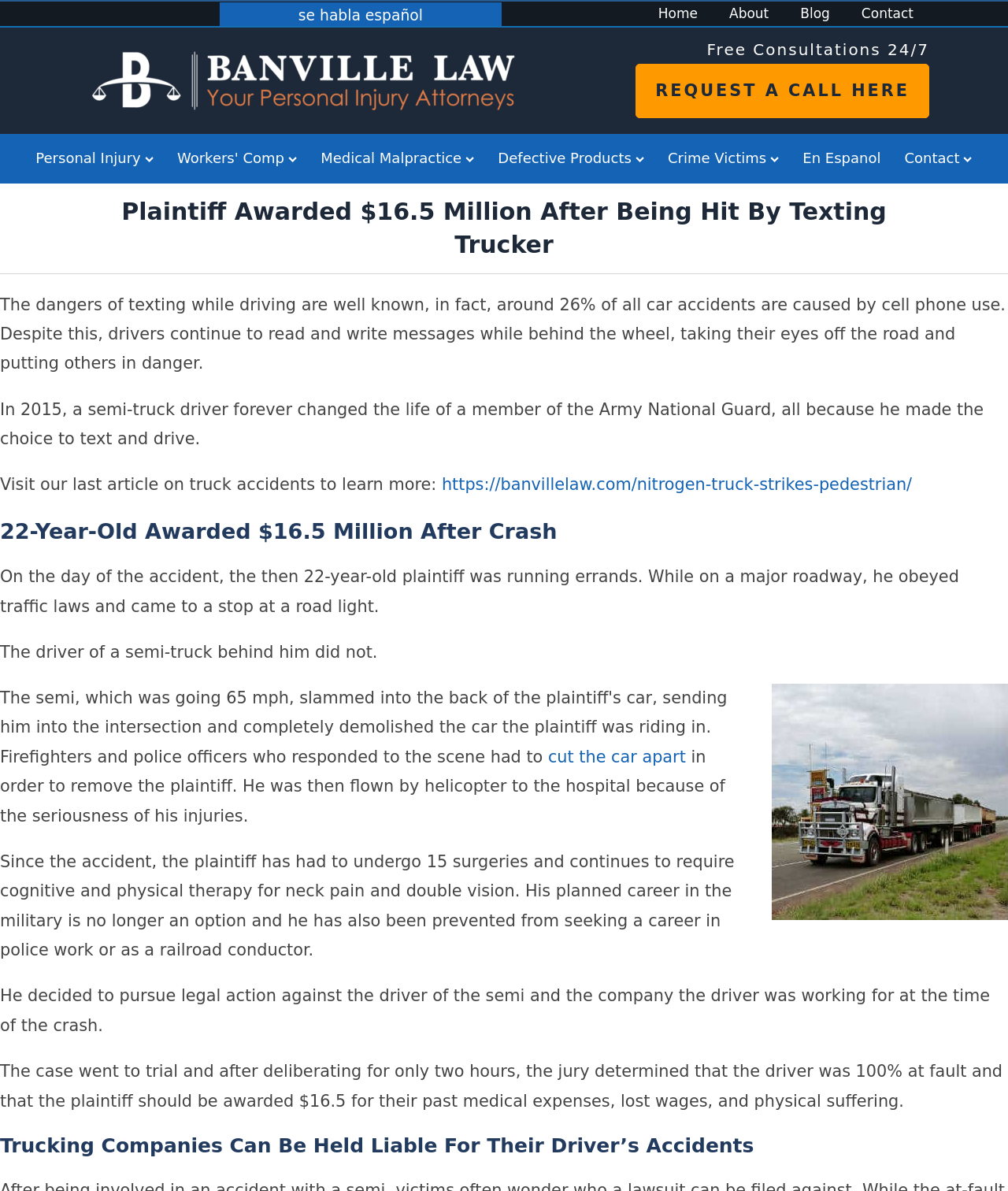Please locate the bounding box coordinates of the element that needs to be clicked to achieve the following instruction: "Click the 'Home' link". The coordinates should be four float numbers between 0 and 1, i.e., [left, top, right, bottom].

[0.637, 0.001, 0.708, 0.022]